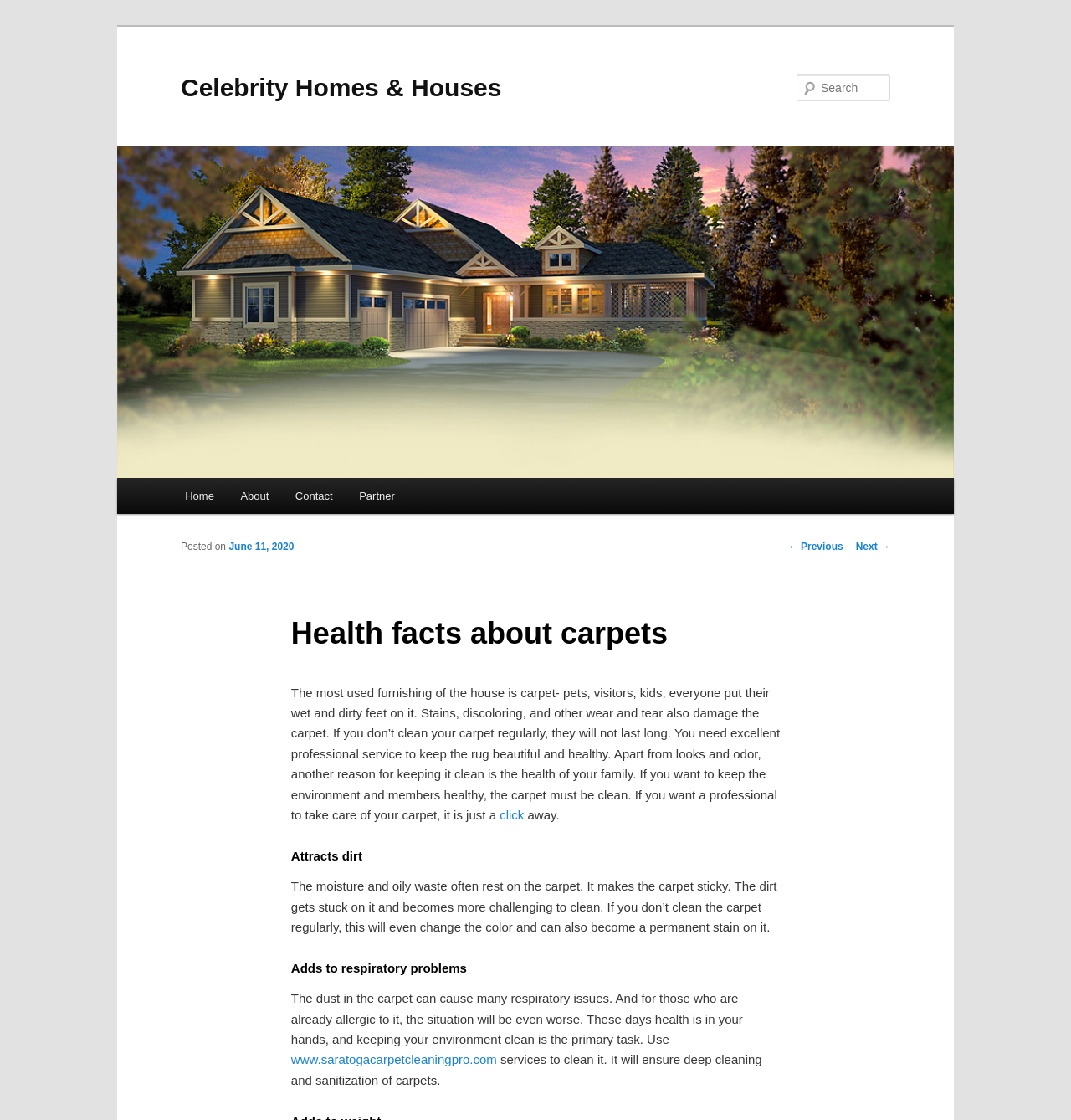Given the description of a UI element: "Next →", identify the bounding box coordinates of the matching element in the webpage screenshot.

[0.799, 0.483, 0.831, 0.493]